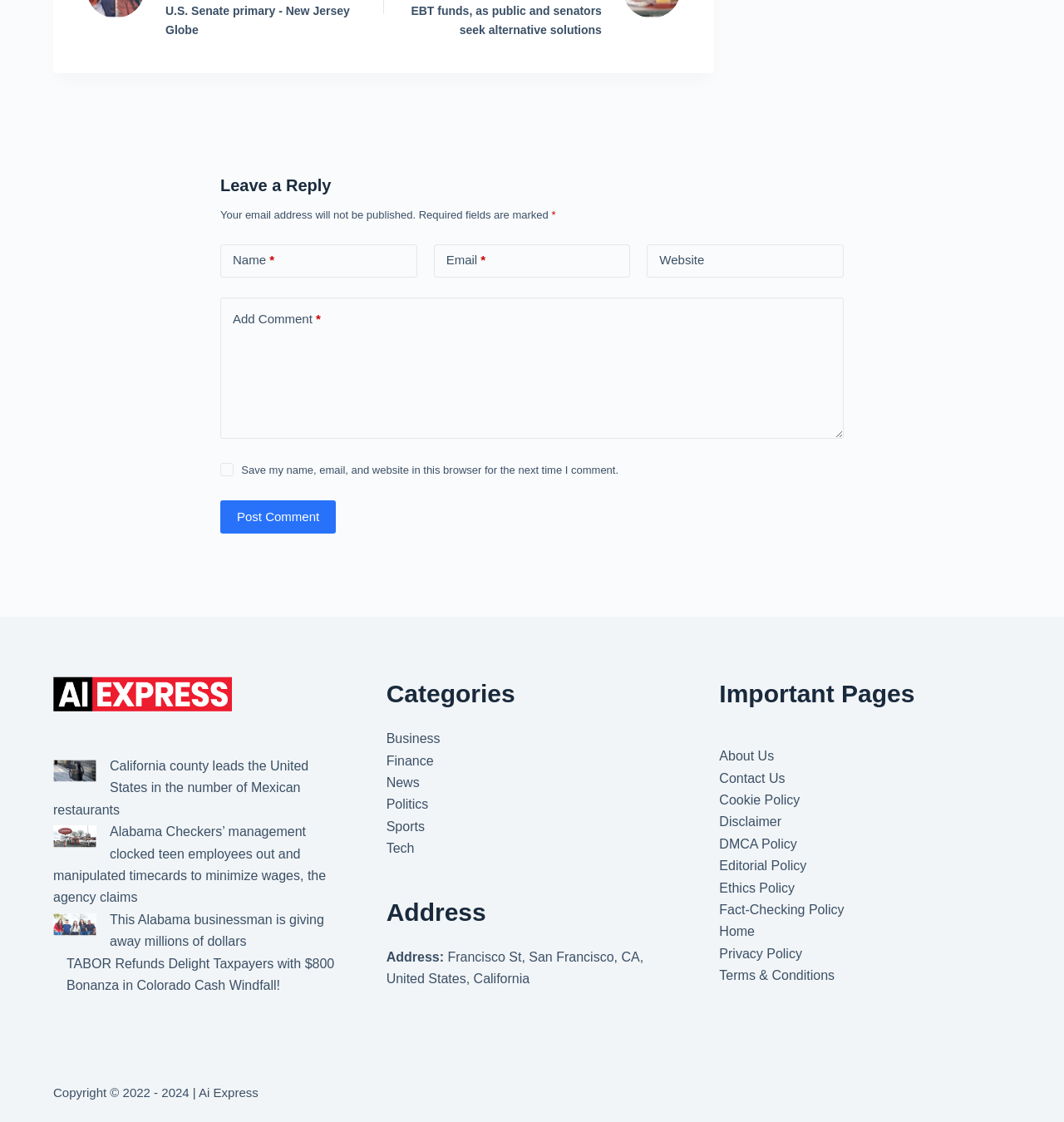Locate the bounding box coordinates of the clickable area to execute the instruction: "Leave a comment". Provide the coordinates as four float numbers between 0 and 1, represented as [left, top, right, bottom].

[0.207, 0.154, 0.793, 0.177]